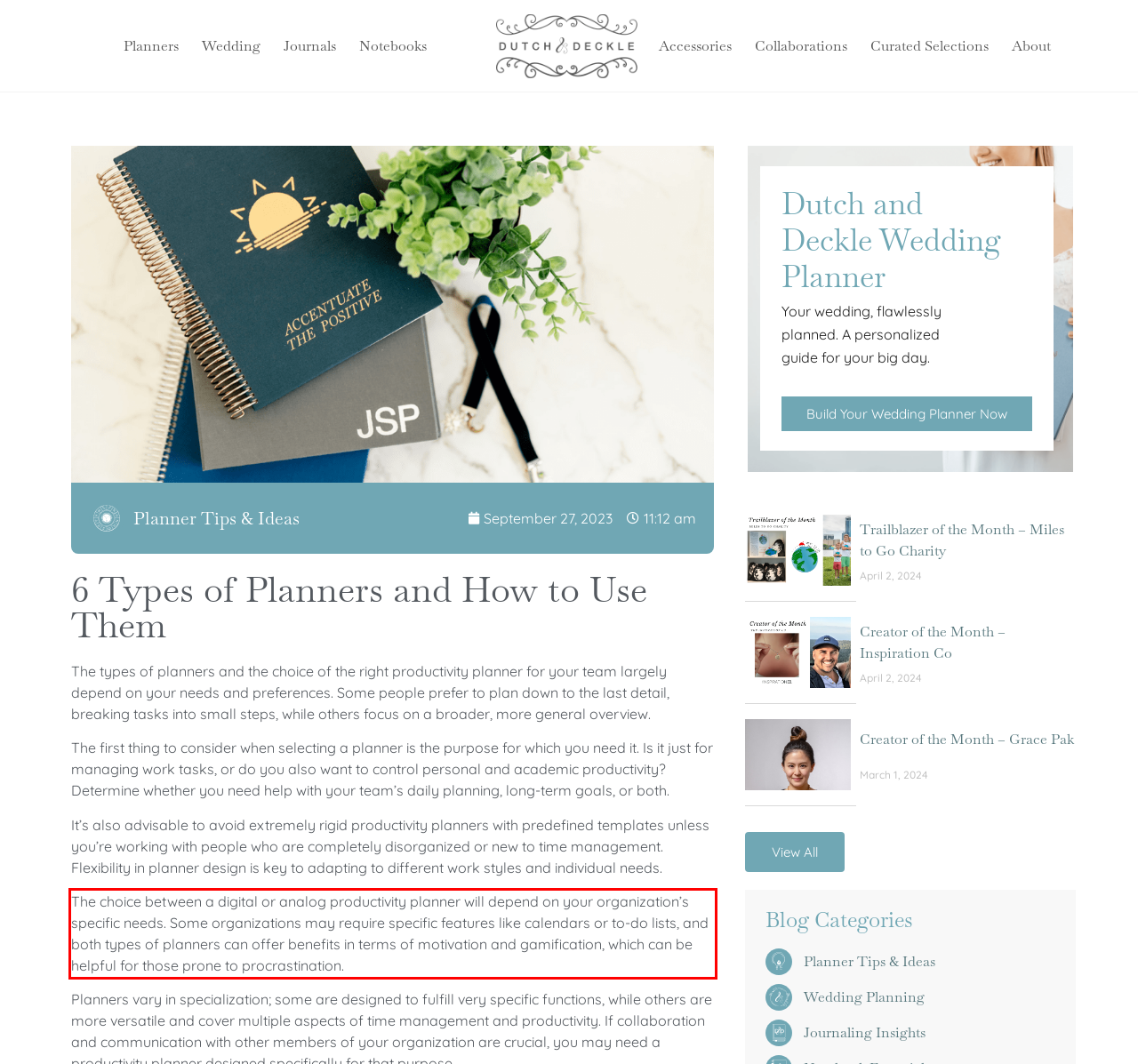Using the provided screenshot of a webpage, recognize and generate the text found within the red rectangle bounding box.

The choice between a digital or analog productivity planner will depend on your organization’s specific needs. Some organizations may require specific features like calendars or to-do lists, and both types of planners can offer benefits in terms of motivation and gamification, which can be helpful for those prone to procrastination.